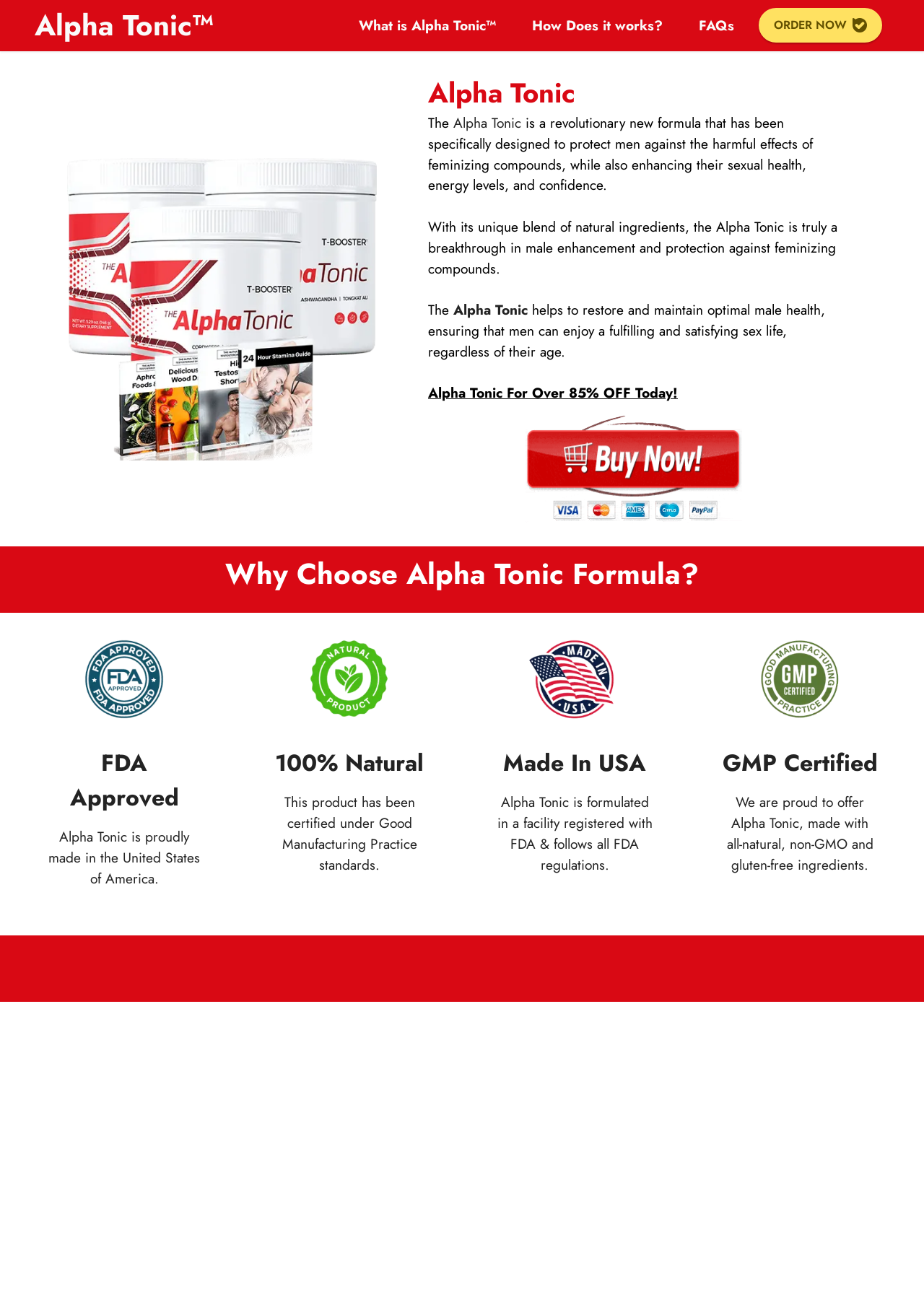Please identify the coordinates of the bounding box that should be clicked to fulfill this instruction: "Click on the 'What is Alpha Tonic™' link".

[0.384, 0.011, 0.541, 0.027]